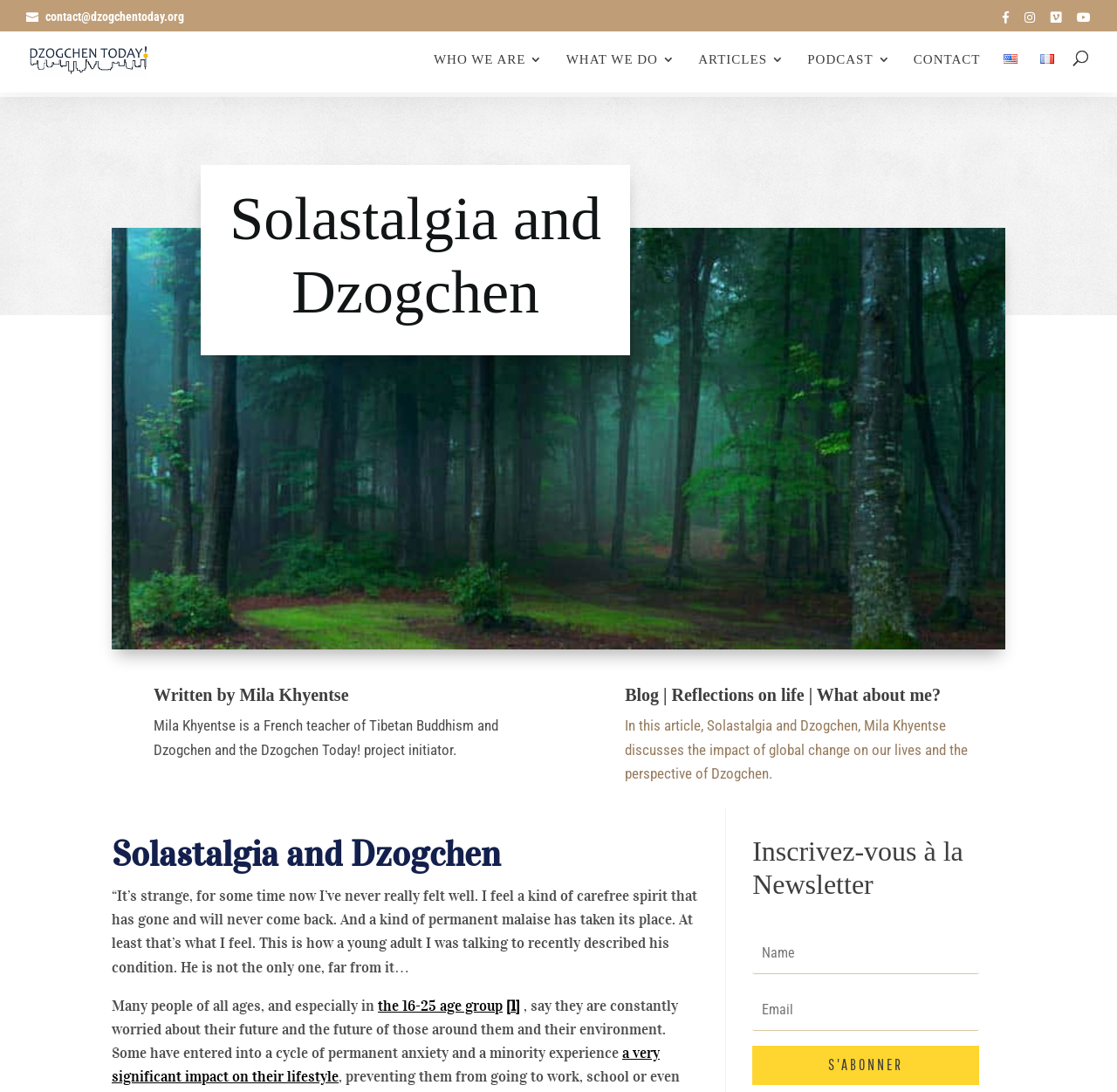What is the name of the website?
Using the screenshot, give a one-word or short phrase answer.

Dzogchen Today!